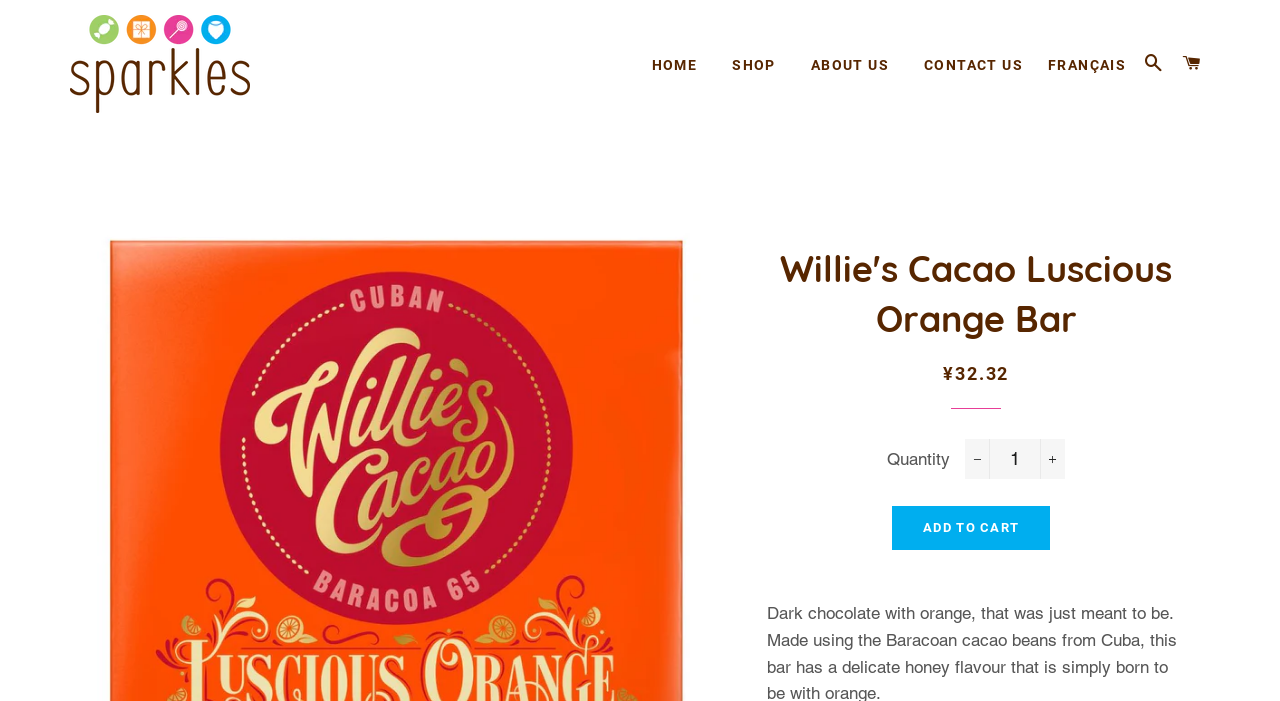Identify and extract the main heading of the webpage.

Willie's Cacao Luscious Orange Bar